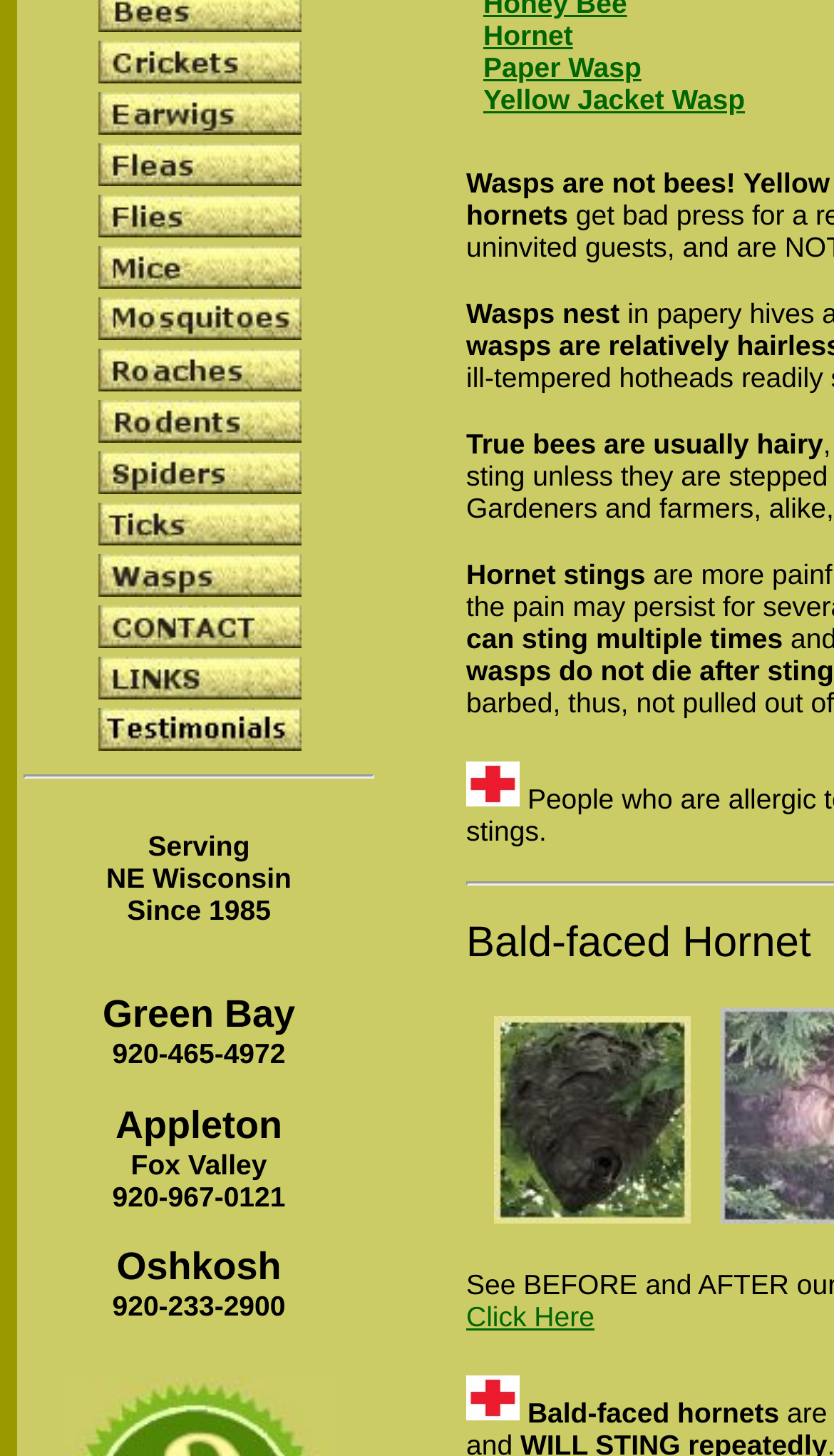Locate the bounding box coordinates of the UI element described by: "Warnings". Provide the coordinates as four float numbers between 0 and 1, formatted as [left, top, right, bottom].

None